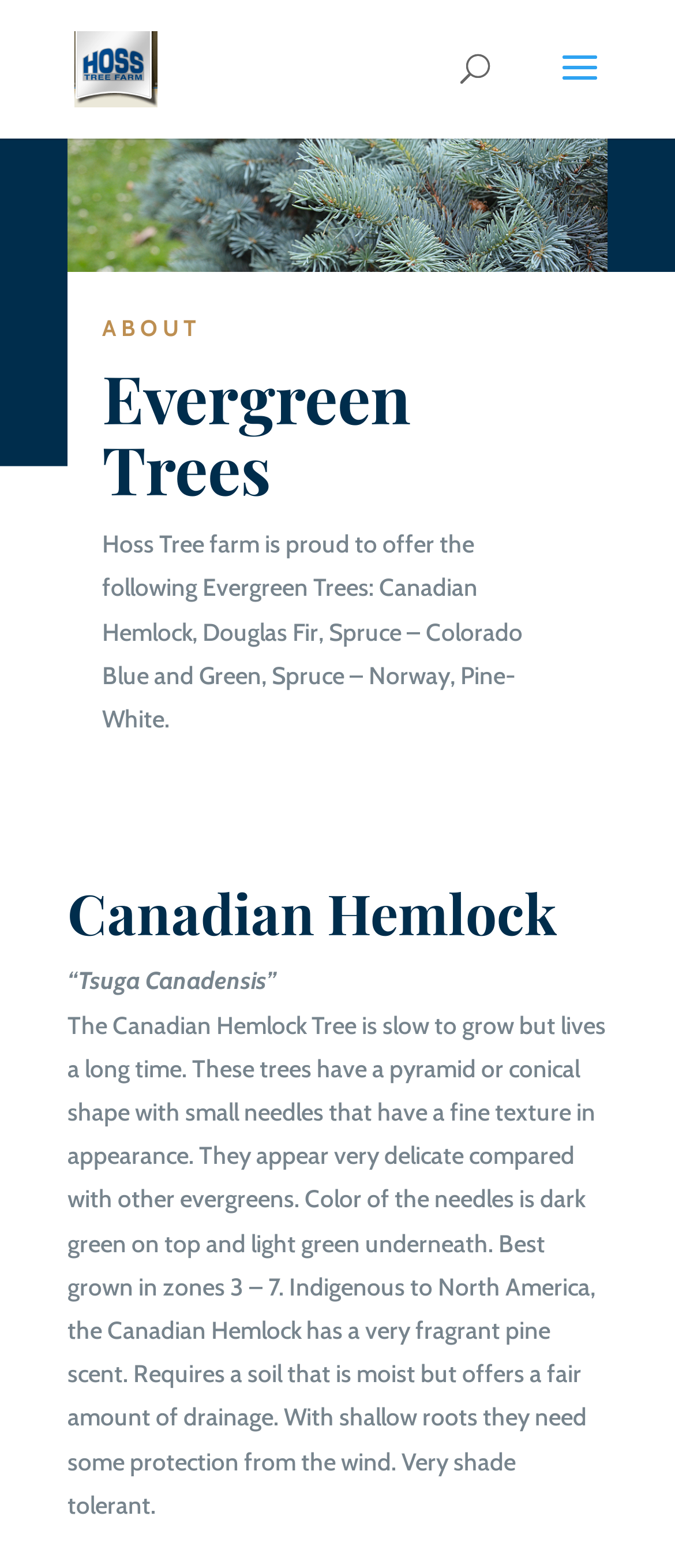Please answer the following question as detailed as possible based on the image: 
How many types of evergreen trees are listed?

The webpage lists five types of evergreen trees: Canadian Hemlock, Douglas Fir, Spruce – Colorado Blue and Green, Spruce – Norway, and Pine-White.